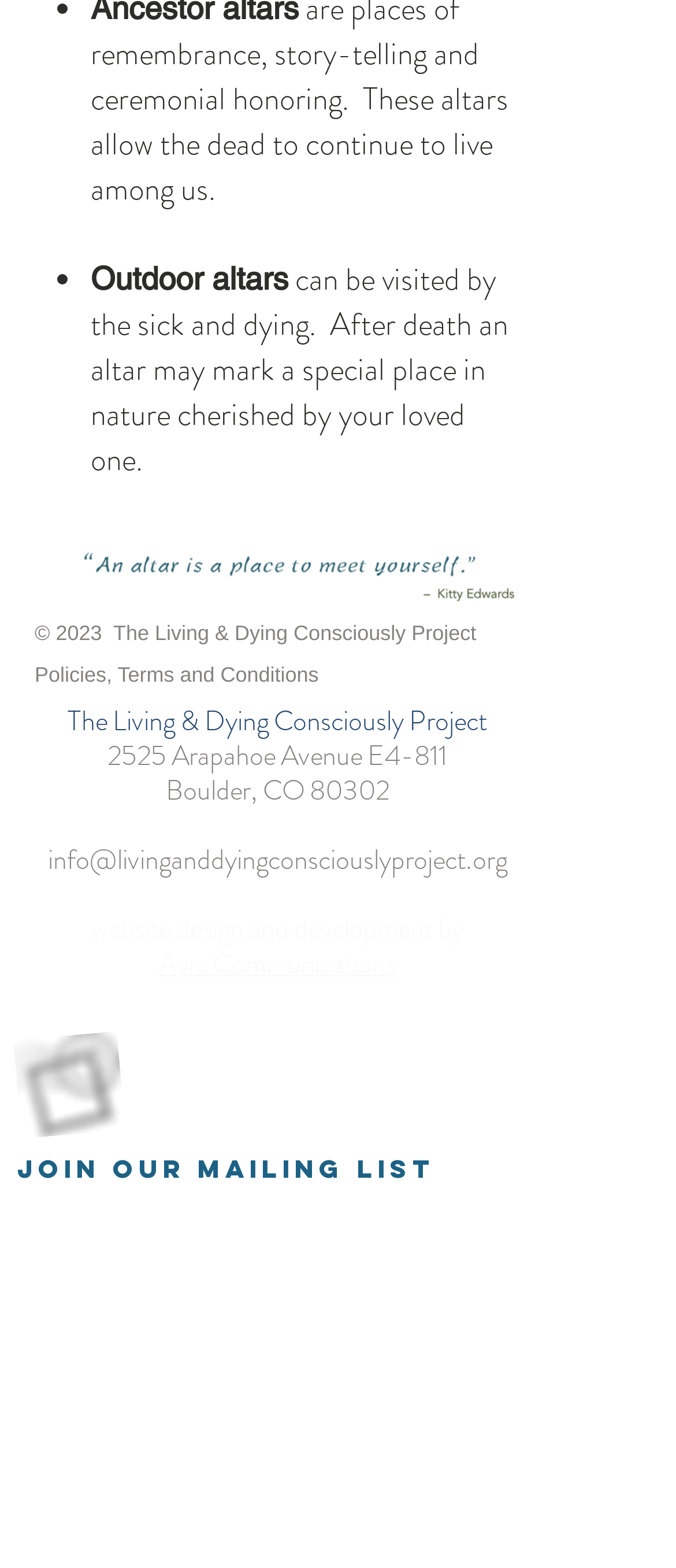Kindly respond to the following question with a single word or a brief phrase: 
What is the name of the project?

The Living & Dying Consciously Project